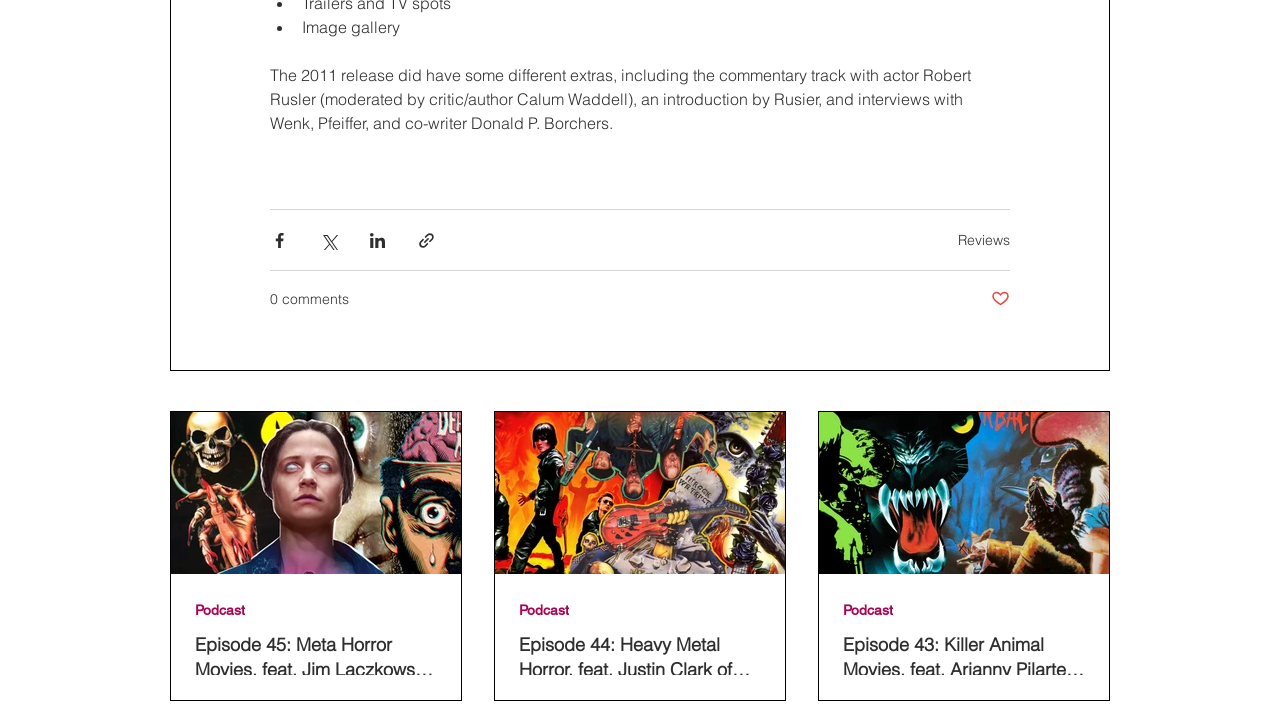Please locate the bounding box coordinates of the element's region that needs to be clicked to follow the instruction: "Click on the 'Bikini Information' button". The bounding box coordinates should be provided as four float numbers between 0 and 1, i.e., [left, top, right, bottom].

None